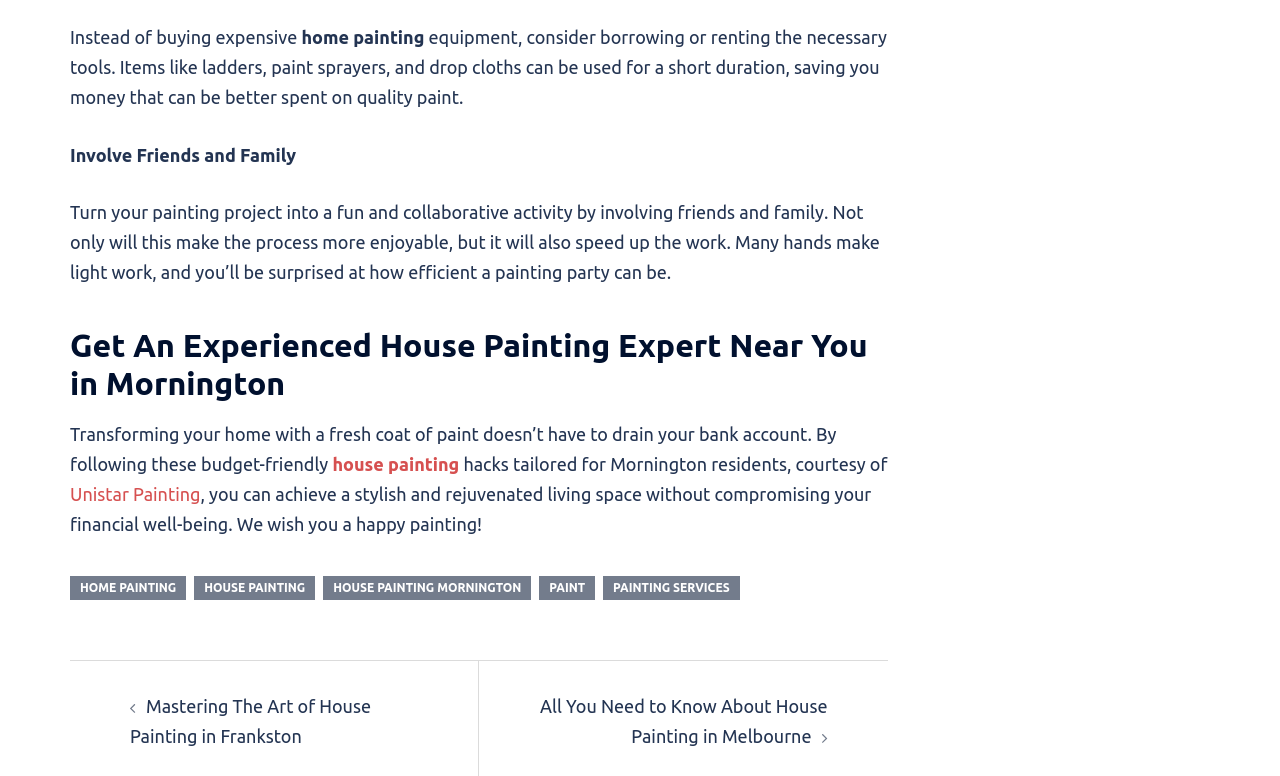Specify the bounding box coordinates of the region I need to click to perform the following instruction: "Click on 'house painting'". The coordinates must be four float numbers in the range of 0 to 1, i.e., [left, top, right, bottom].

[0.26, 0.585, 0.359, 0.611]